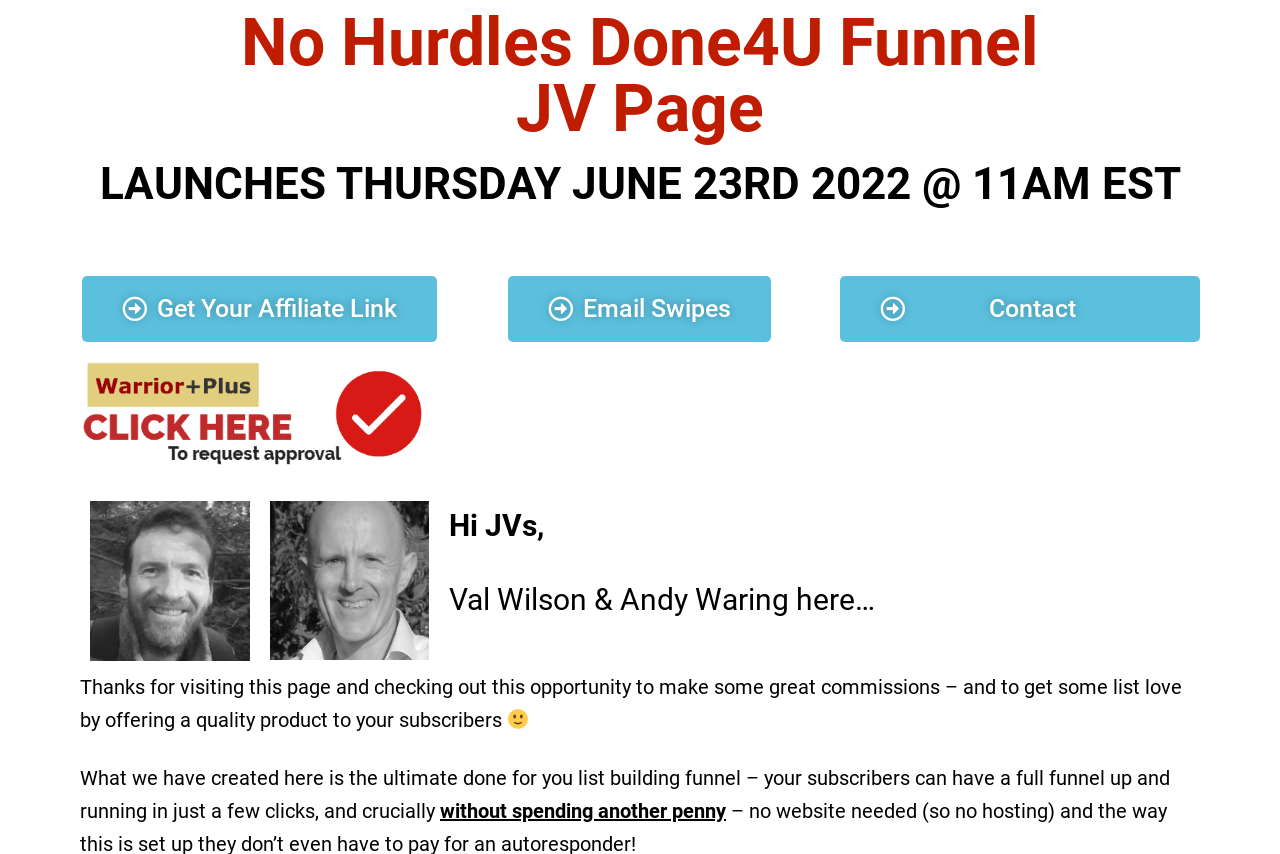Produce a meticulous description of the webpage.

The webpage is a joint venture (JV) page for a product called "No Hurdles Done4U Funnel" by Tickety Marketing. At the top, there are two headings: "No Hurdles Done4U Funnel JV Page" and "LAUNCHES THURSDAY JUNE 23RD 2022 @ 11AM EST", which are centered and take up most of the width of the page.

Below the headings, there are three links aligned horizontally: "Get Your Affiliate Link" on the left, "Email Swipes" in the middle, and "Contact" on the right. These links are relatively small and take up about a quarter of the page's width.

On the left side of the page, there are two images: a black and white picture of Val Wilson and a black and white headshot of Andy Waring. These images are stacked vertically and take up about a quarter of the page's height.

To the right of the images, there are several blocks of text. The first block starts with "Hi JVs," and is followed by a paragraph of text introducing Val Wilson and Andy Waring. Below this, there is a longer paragraph of text describing the product, which is a done-for-you list building funnel. This text is broken up by a smiling face emoji.

At the bottom of the page, there is a final sentence of text that reads "without spending another penny". This text is centered and takes up about half of the page's width.